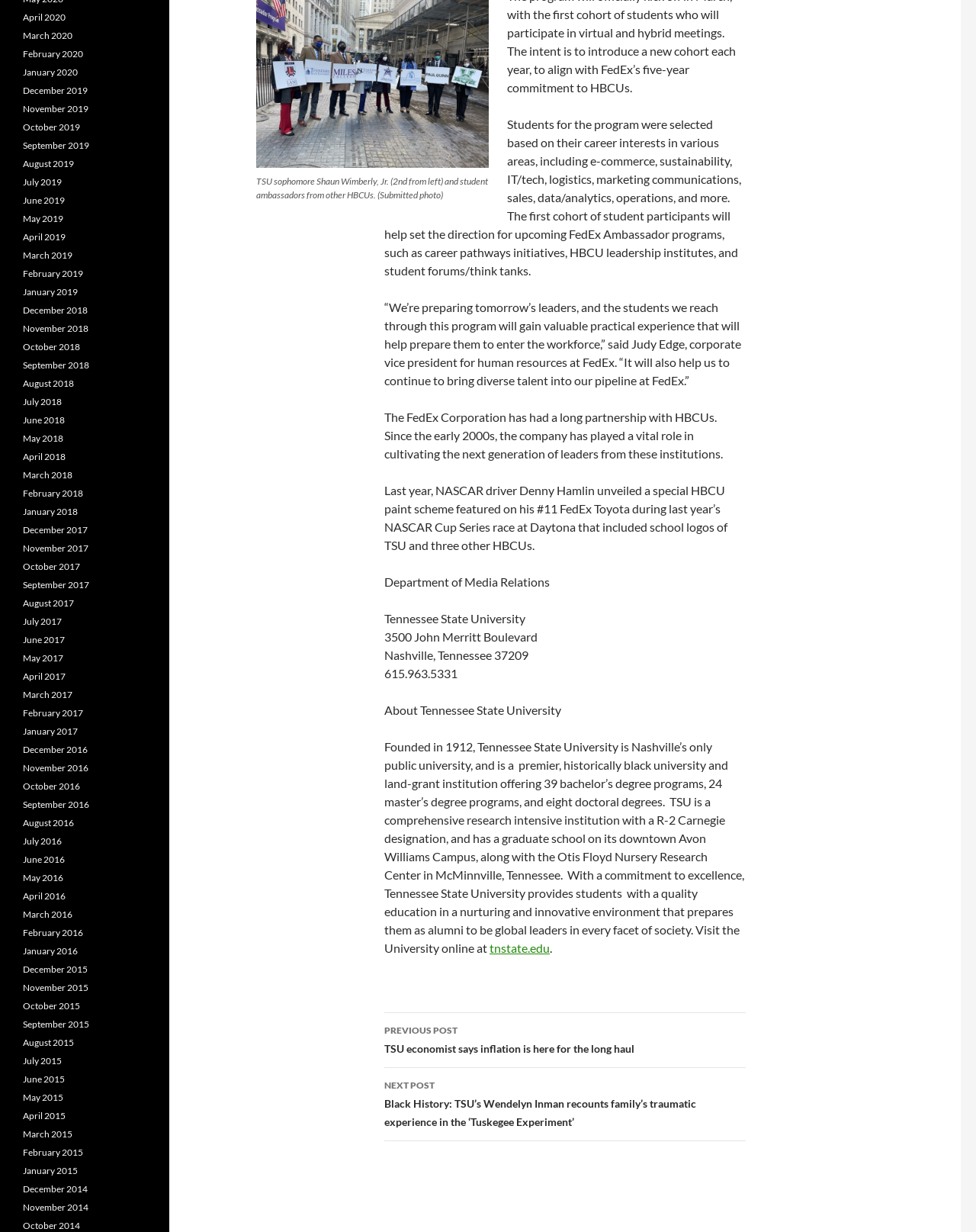Highlight the bounding box coordinates of the region I should click on to meet the following instruction: "View posts from April 2020".

[0.023, 0.01, 0.067, 0.019]